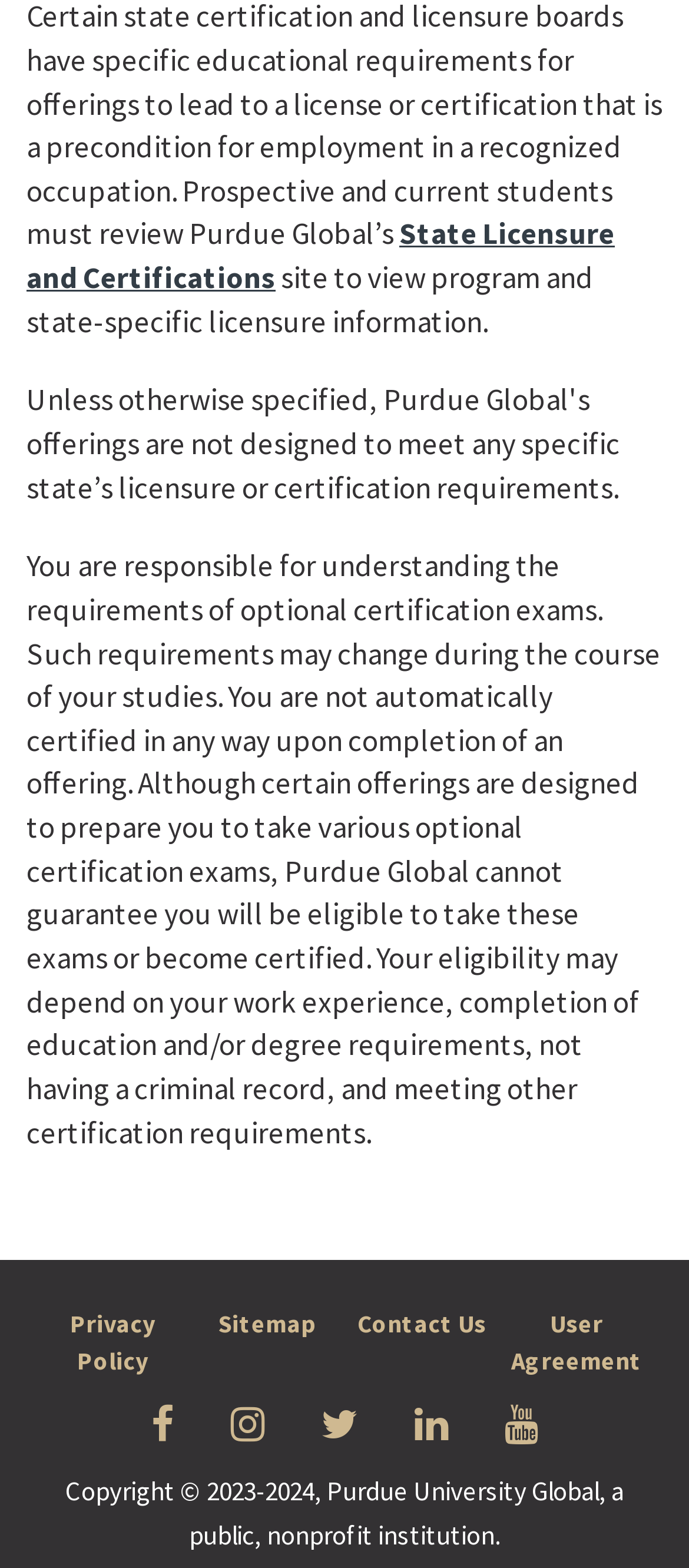Find the bounding box coordinates for the element described here: "State Licensure and Certifications".

[0.038, 0.137, 0.892, 0.189]